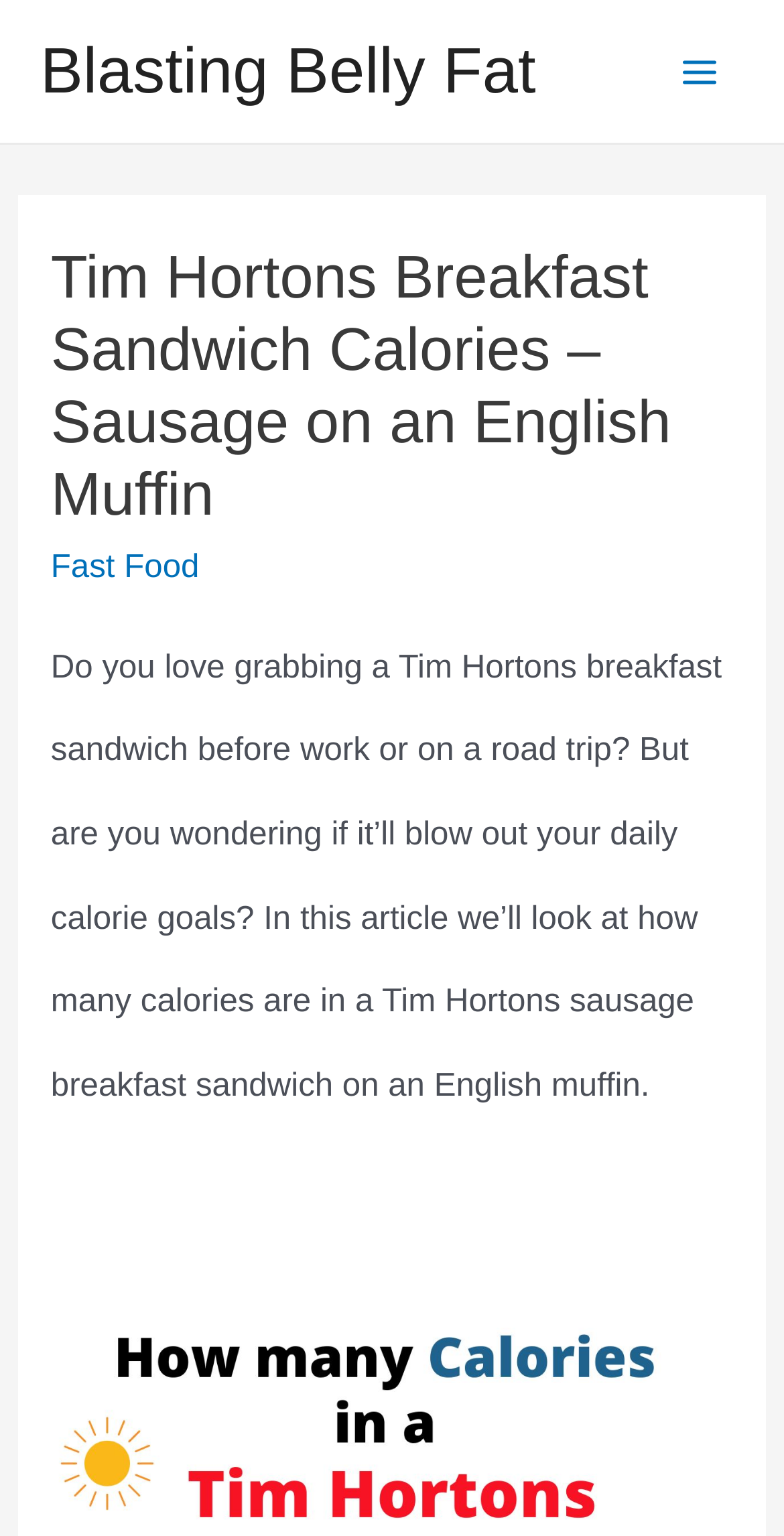Provide a comprehensive caption for the webpage.

The webpage is about the calorie count of a Tim Hortons breakfast sandwich, specifically a sausage on an English muffin. At the top left of the page, there is a link to "Blasting Belly Fat" and a button labeled "Main Menu" at the top right. The main content of the page is headed by a title "Tim Hortons Breakfast Sandwich Calories – Sausage on an English Muffin" which is centered near the top of the page. Below the title, there is a link to "Fast Food" on the left side. 

The main article starts with a paragraph of text that asks if the reader loves grabbing a Tim Hortons breakfast sandwich before work or on a road trip, and wonders if it will exceed their daily calorie goals. The article promises to explore the calorie count of a Tim Hortons sausage breakfast sandwich on an English muffin.